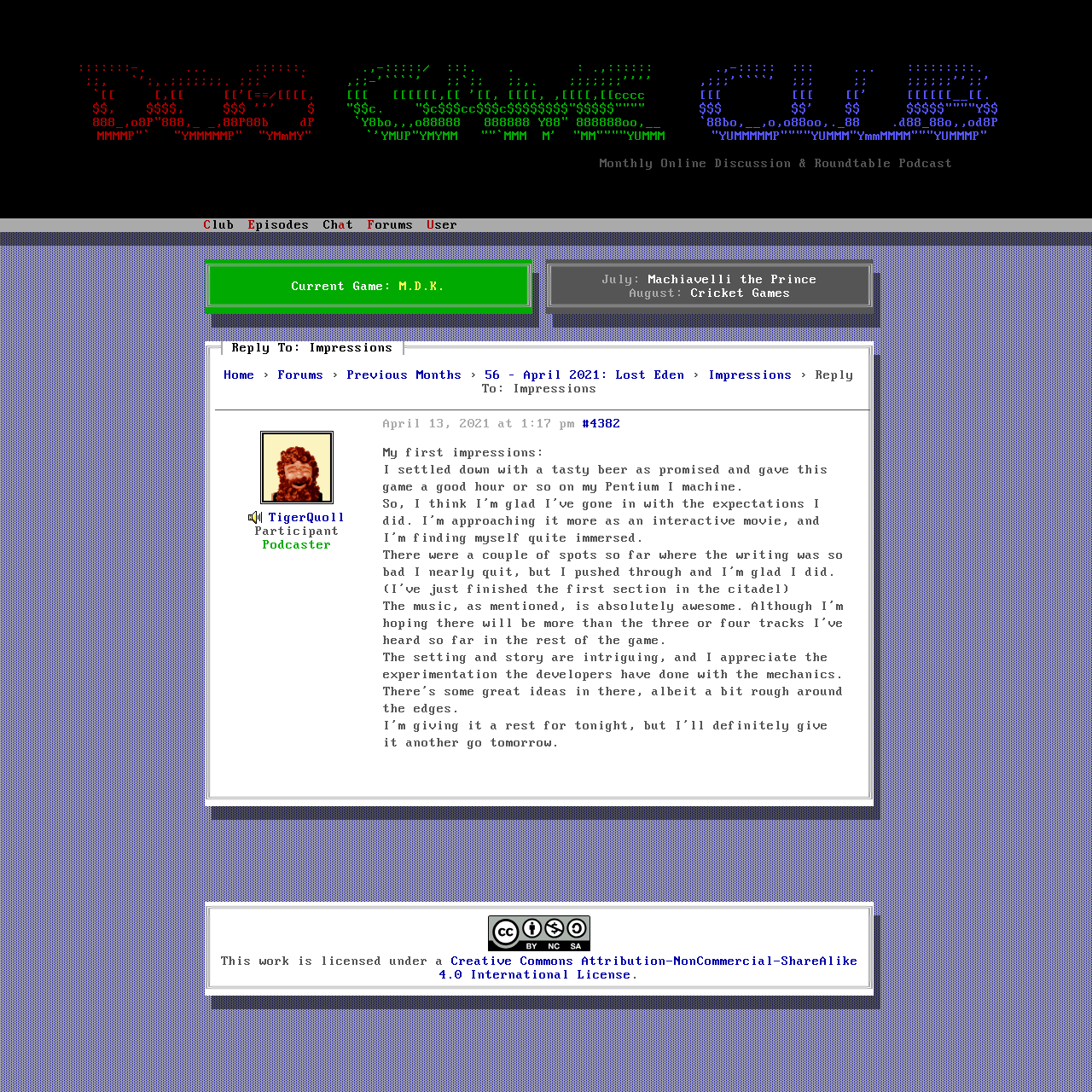Find the bounding box coordinates of the element I should click to carry out the following instruction: "Click on the 'M.D.K.' link".

[0.366, 0.256, 0.408, 0.269]